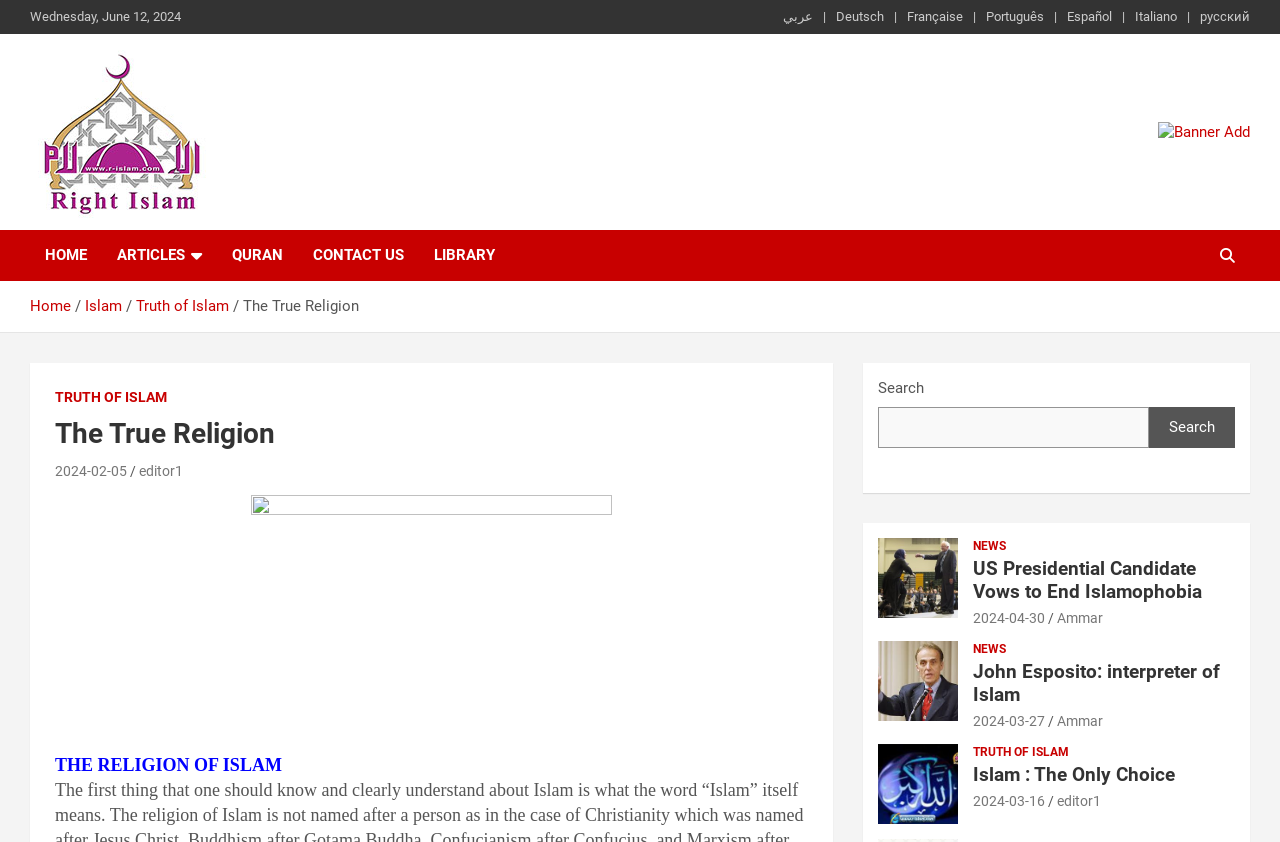Determine the bounding box coordinates for the area that needs to be clicked to fulfill this task: "search for something". The coordinates must be given as four float numbers between 0 and 1, i.e., [left, top, right, bottom].

[0.686, 0.484, 0.898, 0.532]